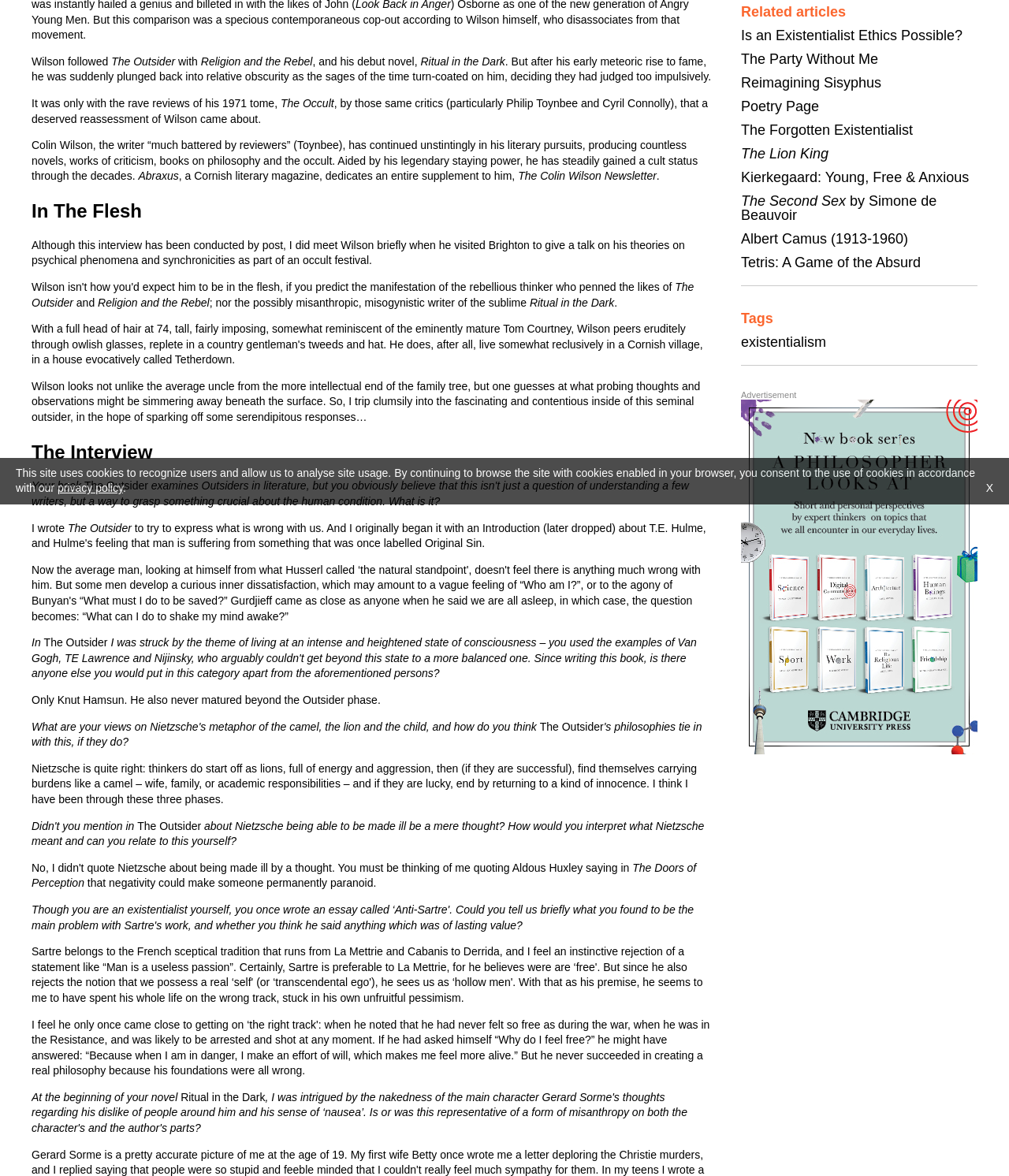Using the provided element description, identify the bounding box coordinates as (top-left x, top-left y, bottom-right x, bottom-right y). Ensure all values are between 0 and 1. Description: Is an Existentialist Ethics Possible?

[0.734, 0.023, 0.954, 0.037]